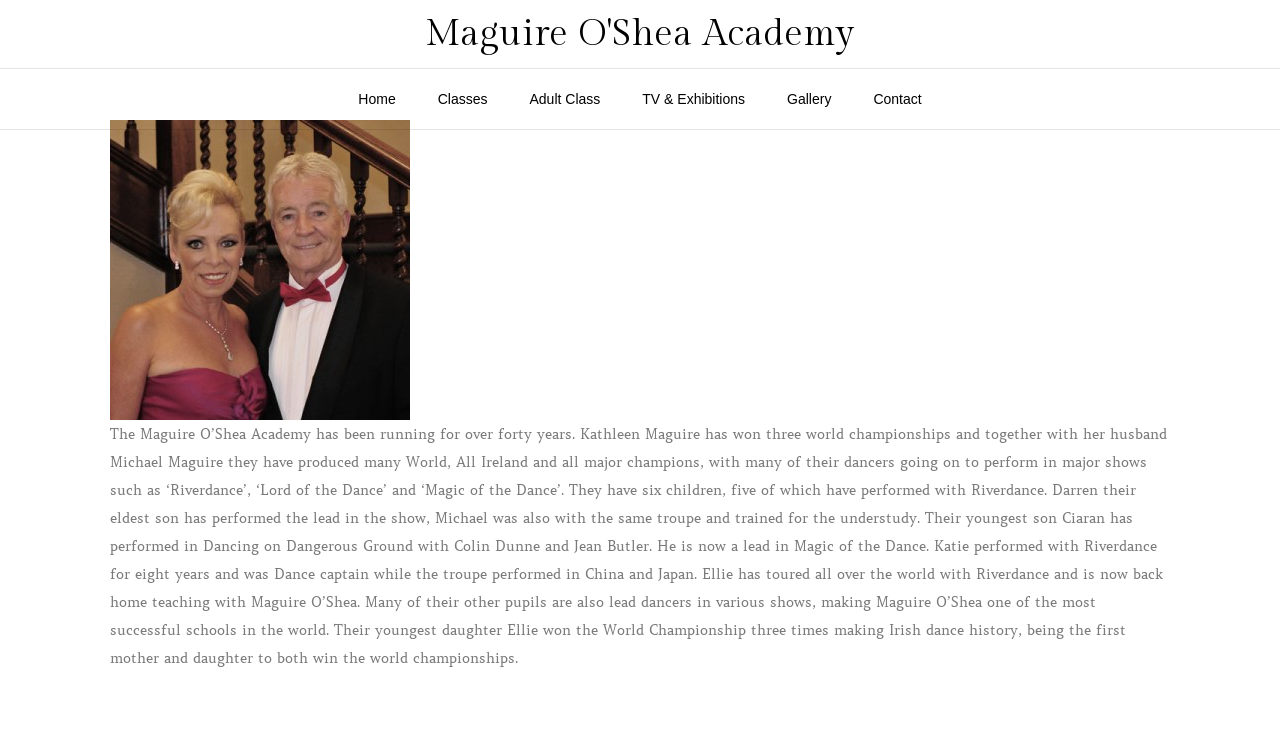Please give a succinct answer using a single word or phrase:
How many children do Kathleen and Michael Maguire have?

six